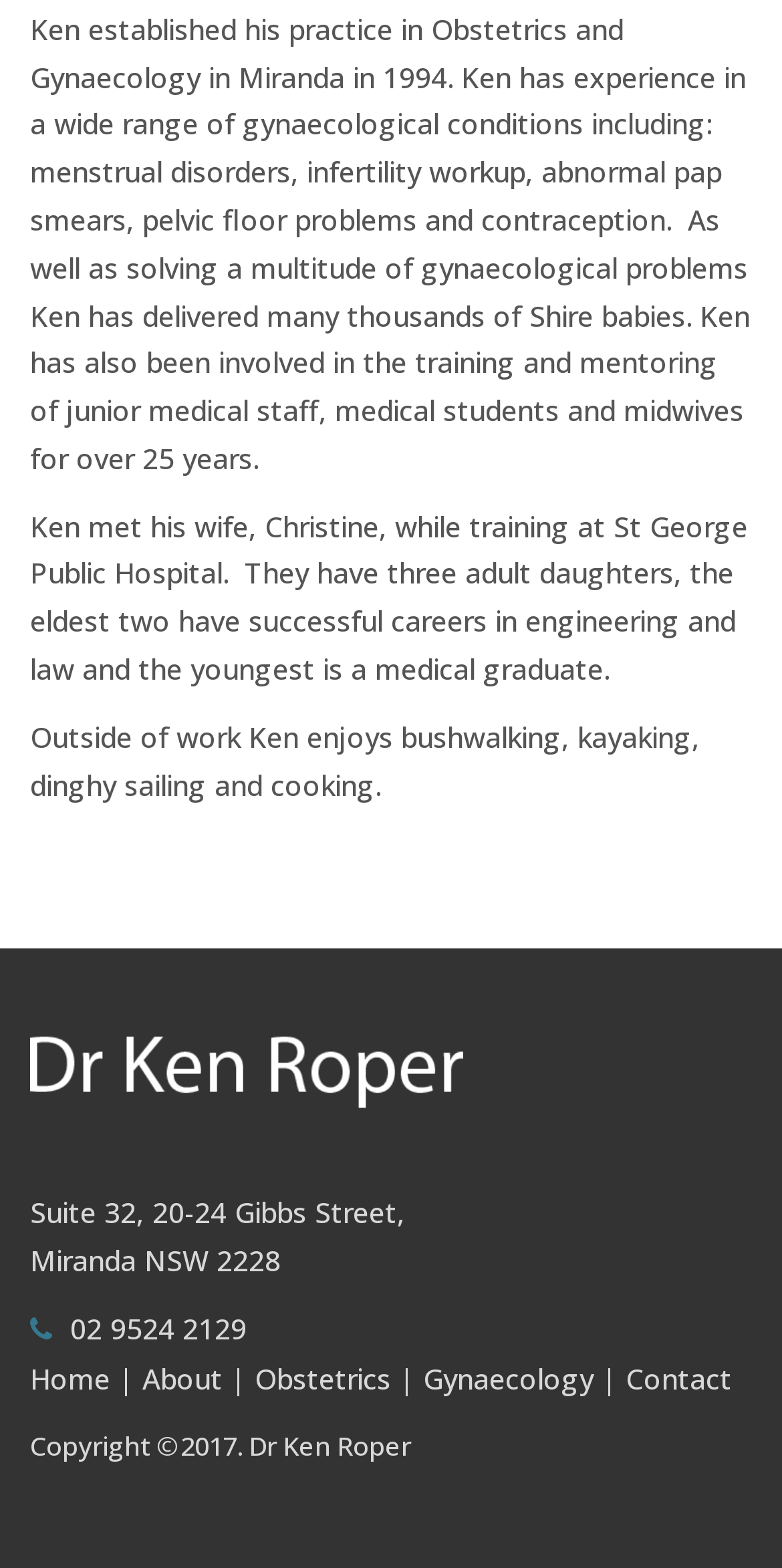Use the details in the image to answer the question thoroughly: 
How many daughters does Dr. Ken Roper have?

According to the text, 'They have three adult daughters', Dr. Ken Roper has three daughters.